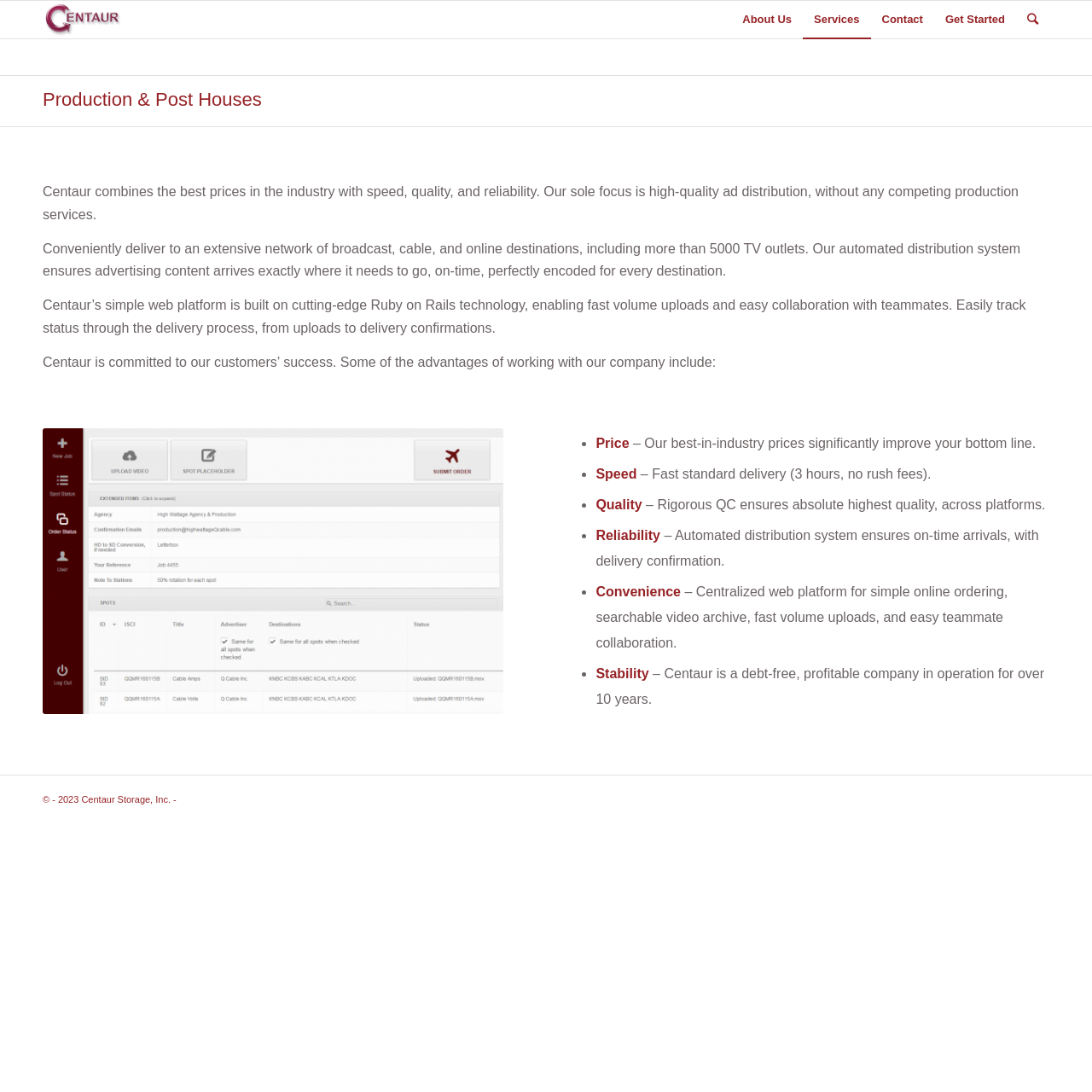Can you find the bounding box coordinates for the UI element given this description: "About Us"? Provide the coordinates as four float numbers between 0 and 1: [left, top, right, bottom].

[0.67, 0.001, 0.735, 0.035]